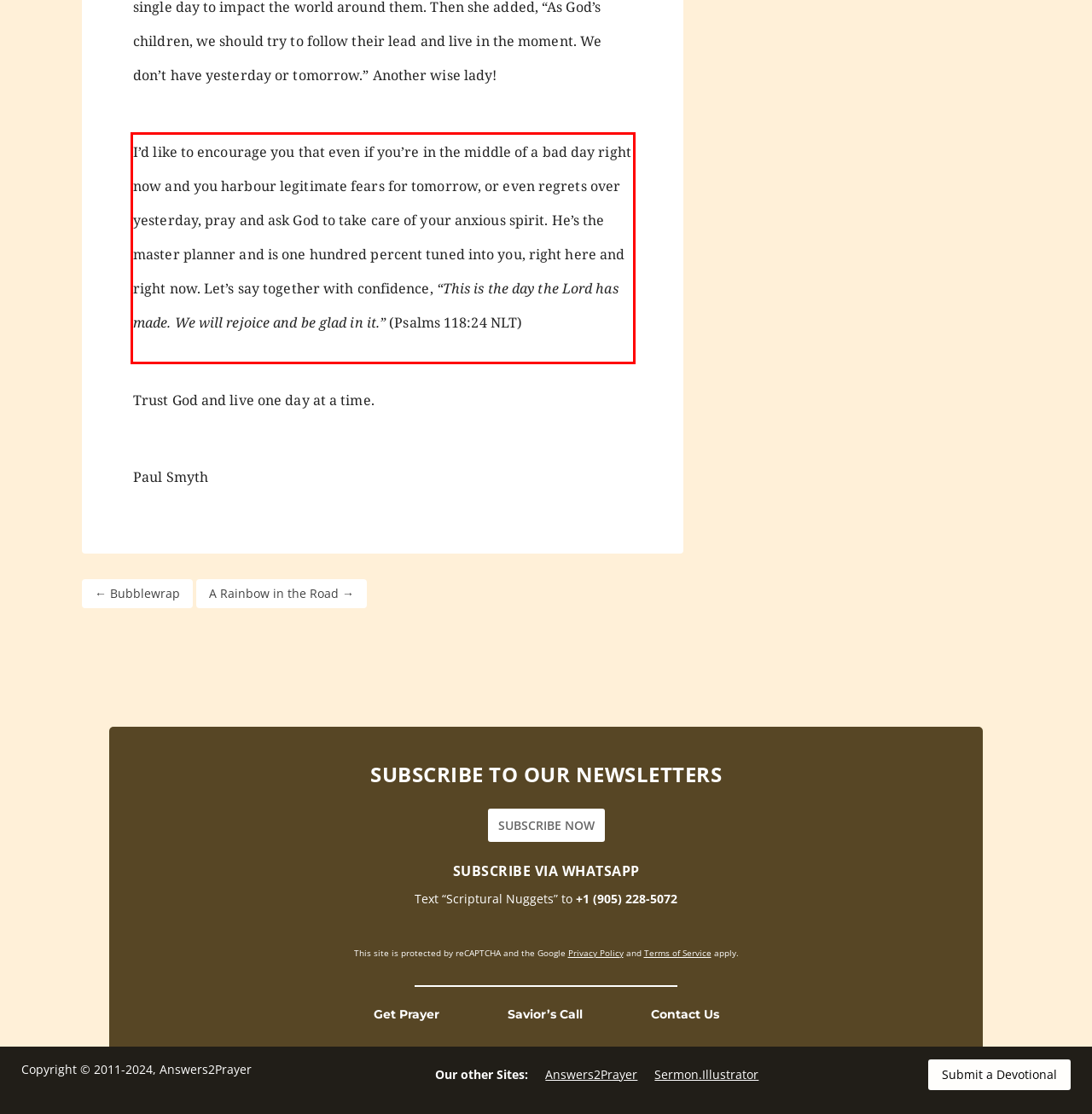You are presented with a webpage screenshot featuring a red bounding box. Perform OCR on the text inside the red bounding box and extract the content.

I’d like to encourage you that even if you’re in the middle of a bad day right now and you harbour legitimate fears for tomorrow, or even regrets over yesterday, pray and ask God to take care of your anxious spirit. He’s the master planner and is one hundred percent tuned into you, right here and right now. Let’s say together with confidence, “This is the day the Lord has made. We will rejoice and be glad in it.” (Psalms 118:24 NLT)